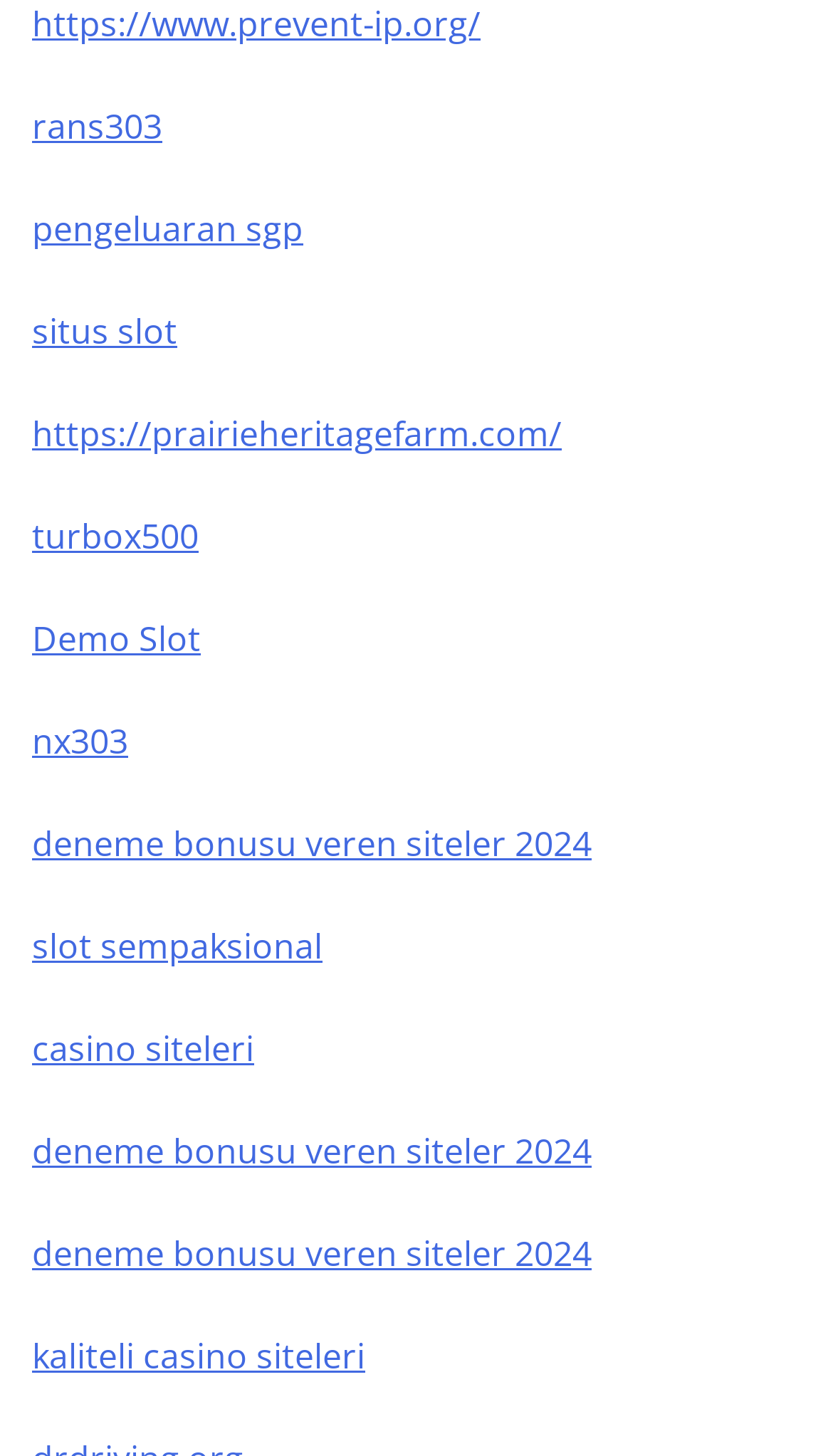What is the common theme among the links?
Carefully analyze the image and provide a detailed answer to the question.

By examining the OCR text of the links, I can see that most of the links are related to online gaming, specifically casinos and slots. This suggests that the webpage is likely a directory or a portal for online gaming websites.